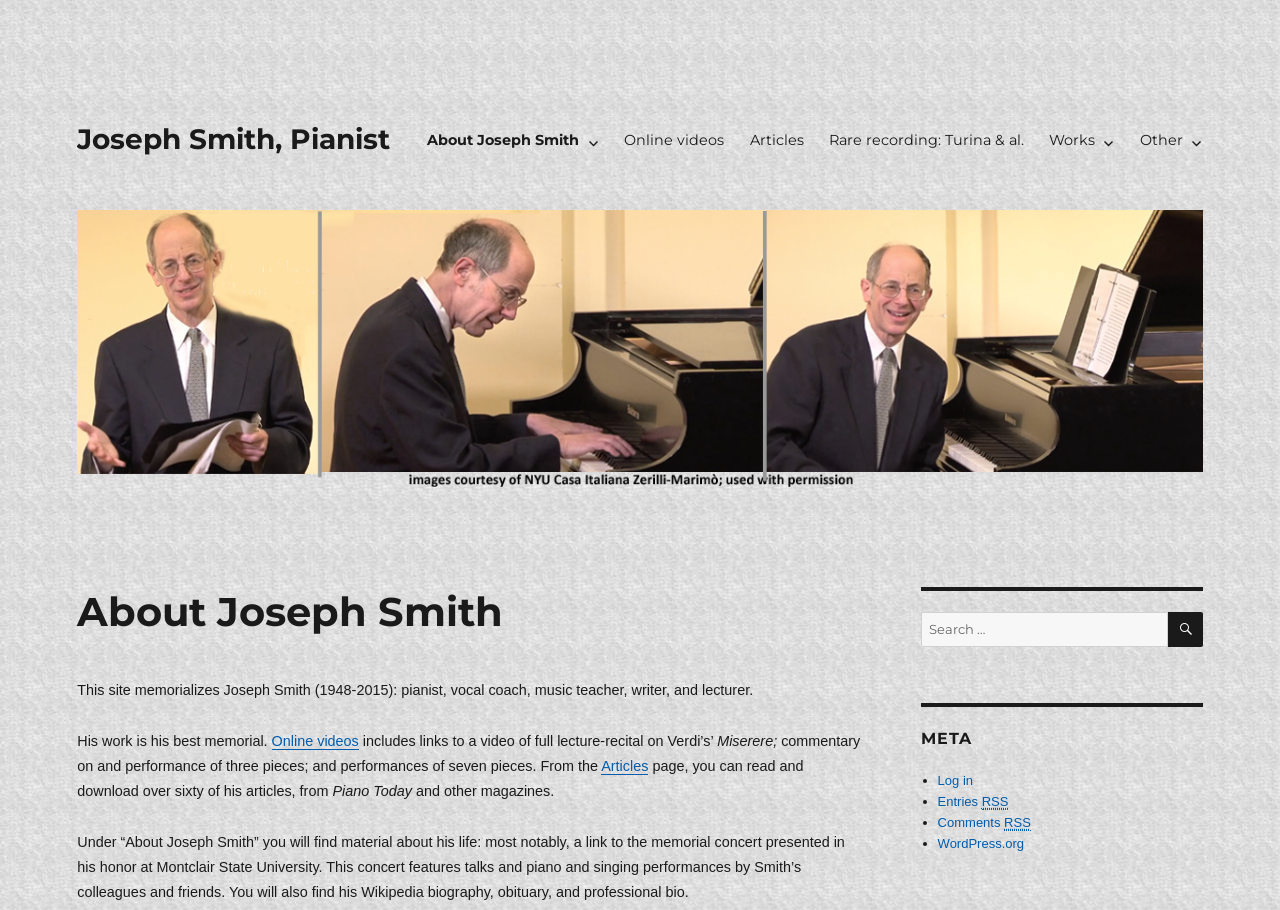Please identify the coordinates of the bounding box for the clickable region that will accomplish this instruction: "Read the 'Articles' page".

[0.576, 0.134, 0.638, 0.175]